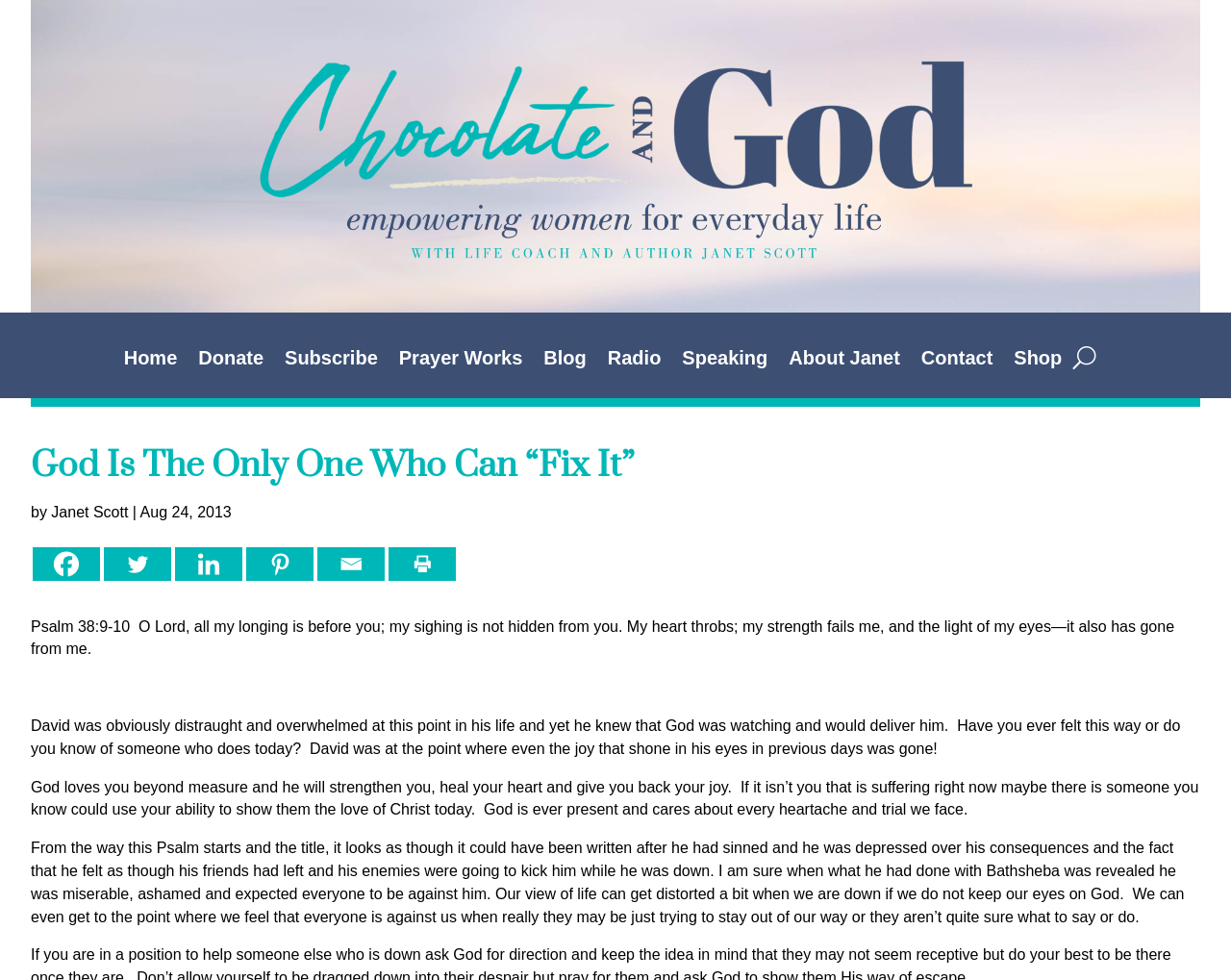Answer the question in one word or a short phrase:
What is the name of the author of the article?

Janet Scott